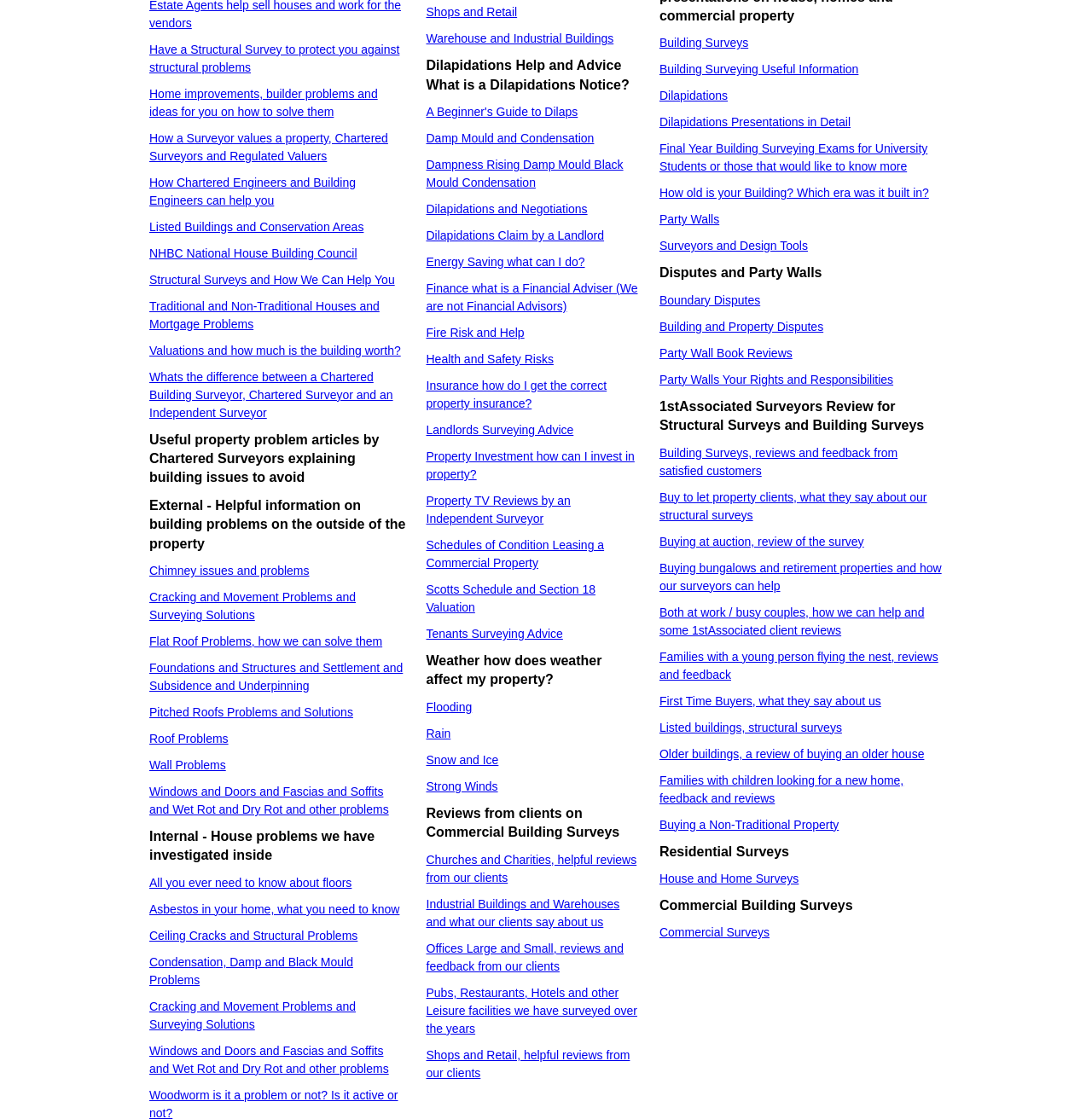What is the purpose of a dilapidations notice?
Please provide a single word or phrase answer based on the image.

To inform of property damage